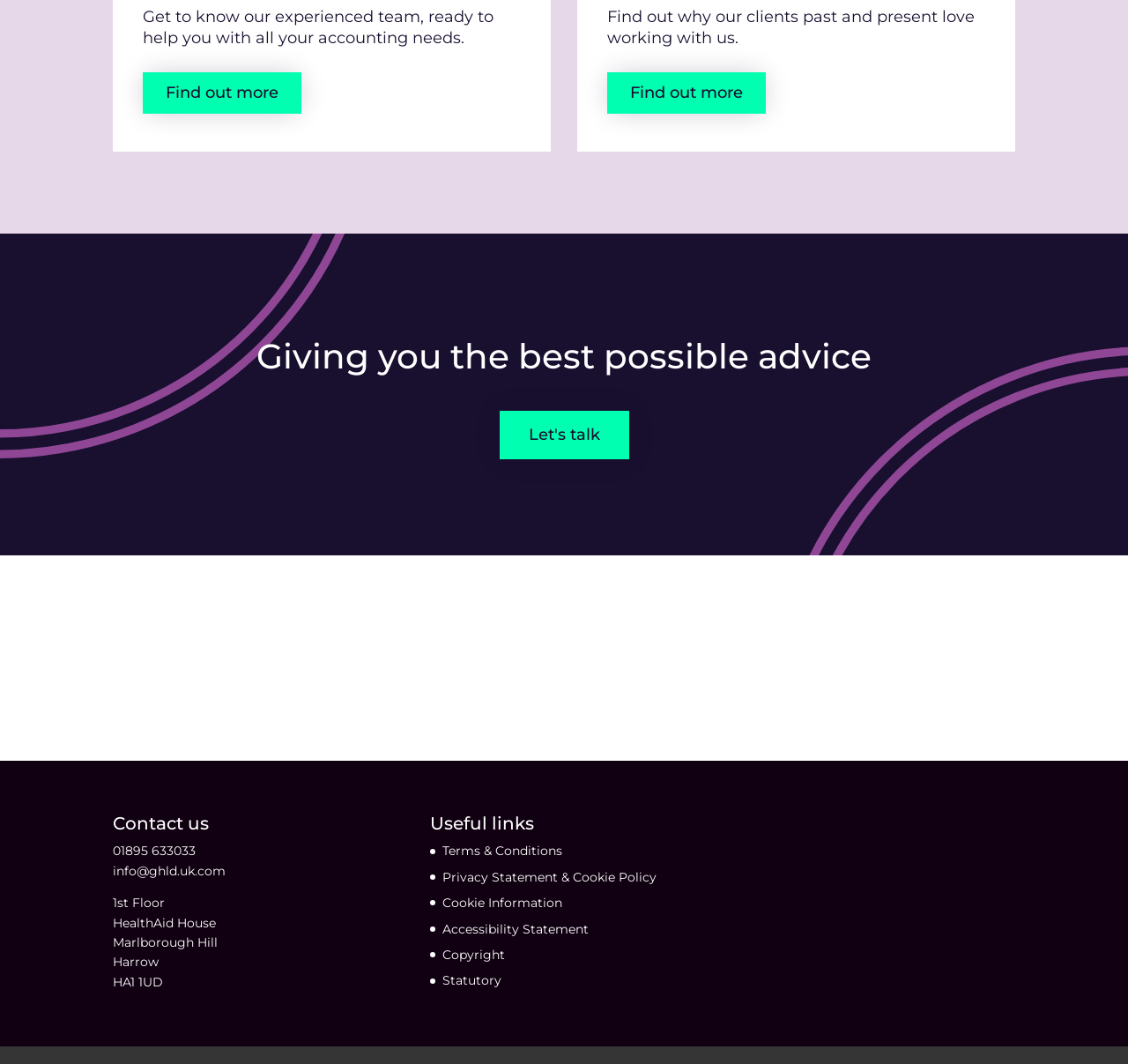Provide a thorough and detailed response to the question by examining the image: 
What is the address of the office?

The webpage provides the address of the office as '1st Floor, HealthAid House, Marlborough Hill, Harrow, HA1 1UD'.